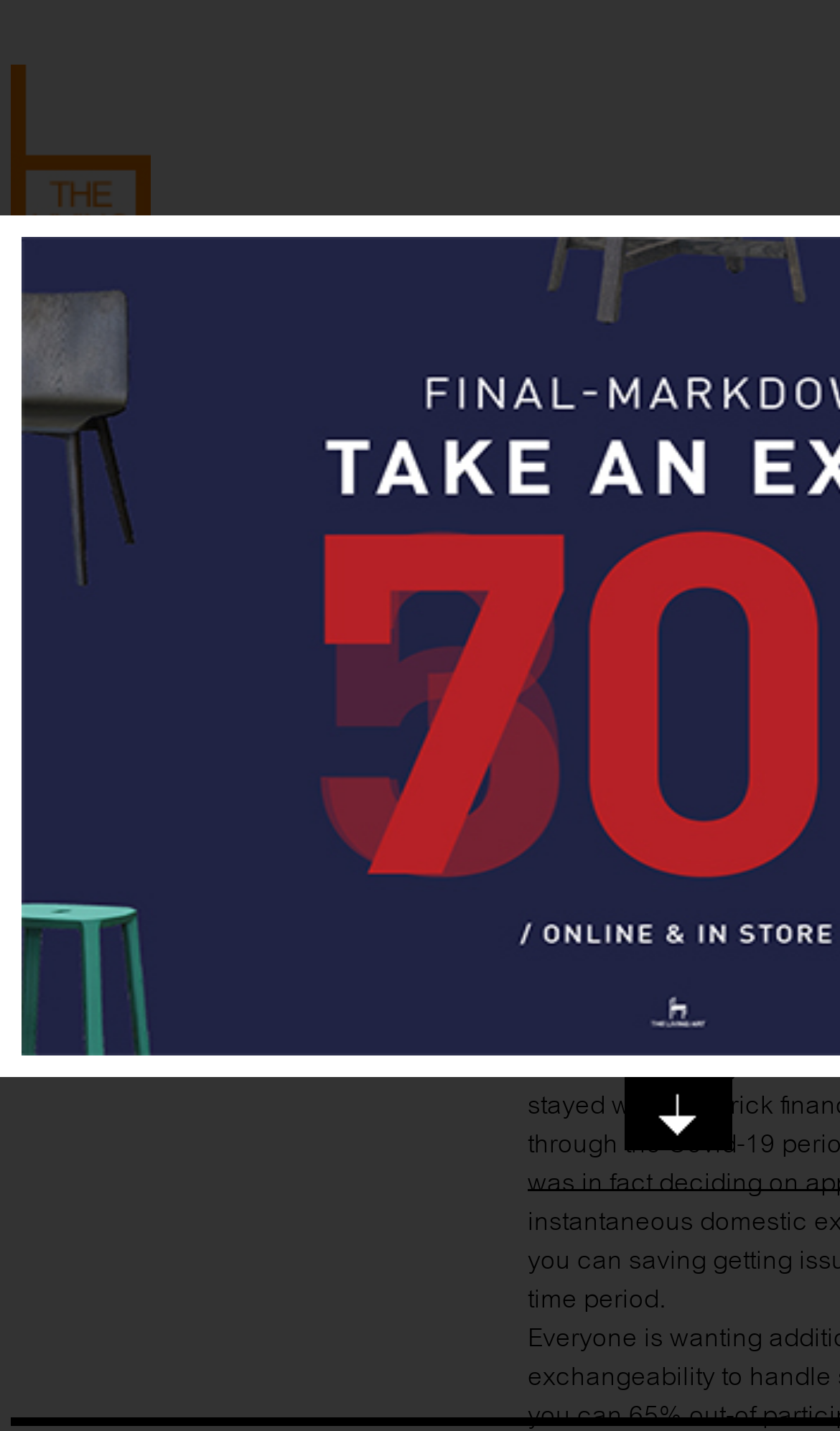Describe the webpage in detail, including text, images, and layout.

The webpage is about unsecured loans, specifically discussing their positives and cons, and five factors to consider before using them. At the top, there is a heading with the title of the webpage. Below the title, there is a navigation menu with four links: "ABOUT US", "PRODUCTS", "SALE", and "PRESS & INFO", which are evenly spaced and aligned horizontally. 

Further down, there is a section with a heading labeled "Post navigation". This section contains two links, "← Previous" and "Next →", which are positioned side by side, with the "Previous" link on the left and the "Next" link on the right.